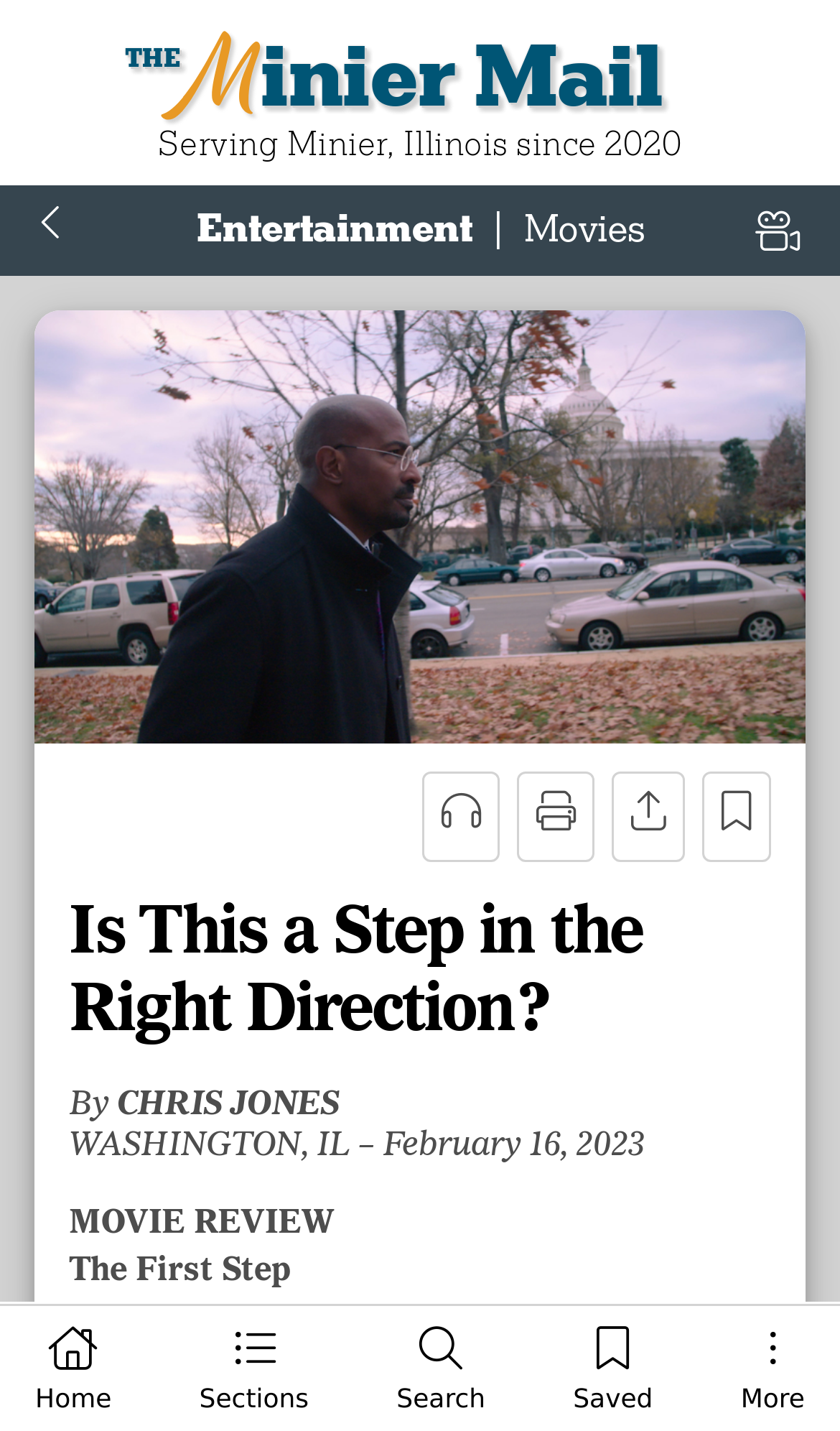Based on what you see in the screenshot, provide a thorough answer to this question: What is the name of the movie reviewed?

The name of the movie reviewed can be found in the article section, where it says 'The First Step'.